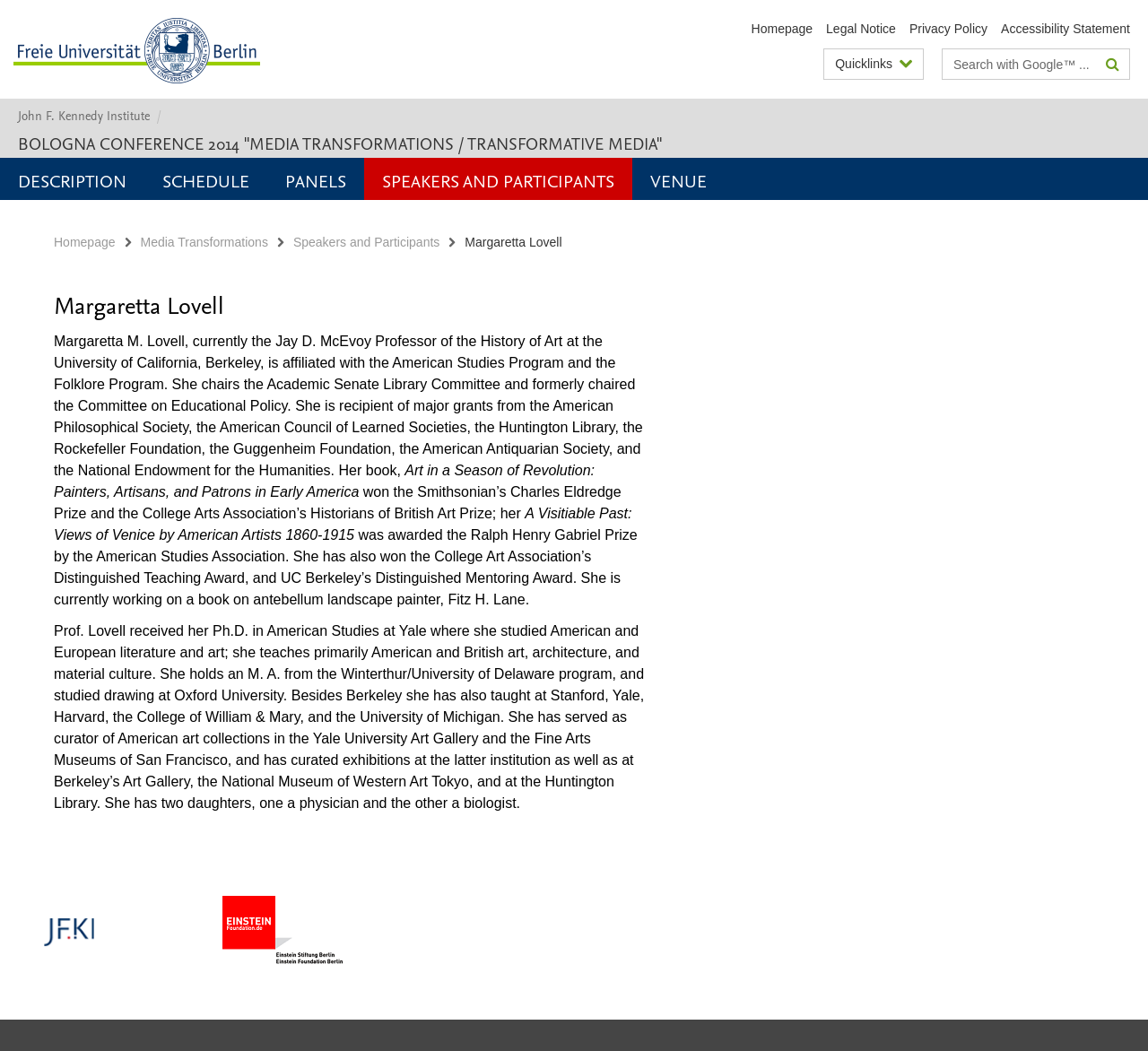Determine the bounding box coordinates for the area that needs to be clicked to fulfill this task: "Search for something". The coordinates must be given as four float numbers between 0 and 1, i.e., [left, top, right, bottom].

[0.821, 0.047, 0.984, 0.075]